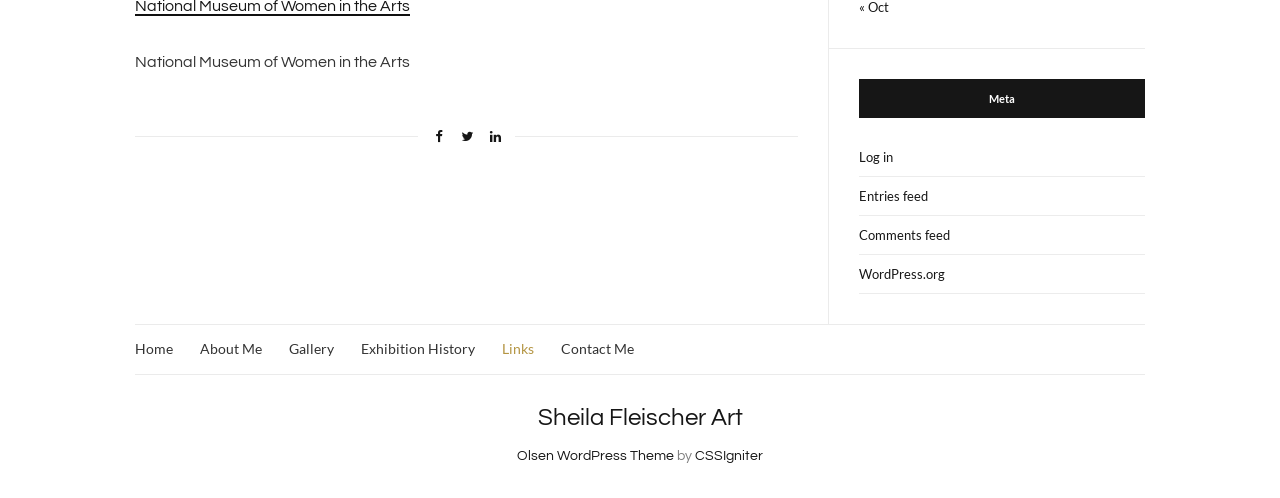Please specify the bounding box coordinates of the element that should be clicked to execute the given instruction: 'Log in to the website'. Ensure the coordinates are four float numbers between 0 and 1, expressed as [left, top, right, bottom].

[0.671, 0.277, 0.895, 0.356]